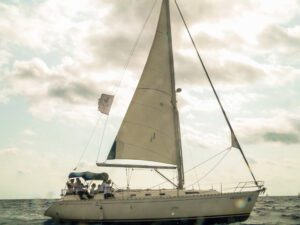Is the sailboat moving?
Using the image, provide a concise answer in one word or a short phrase.

Yes